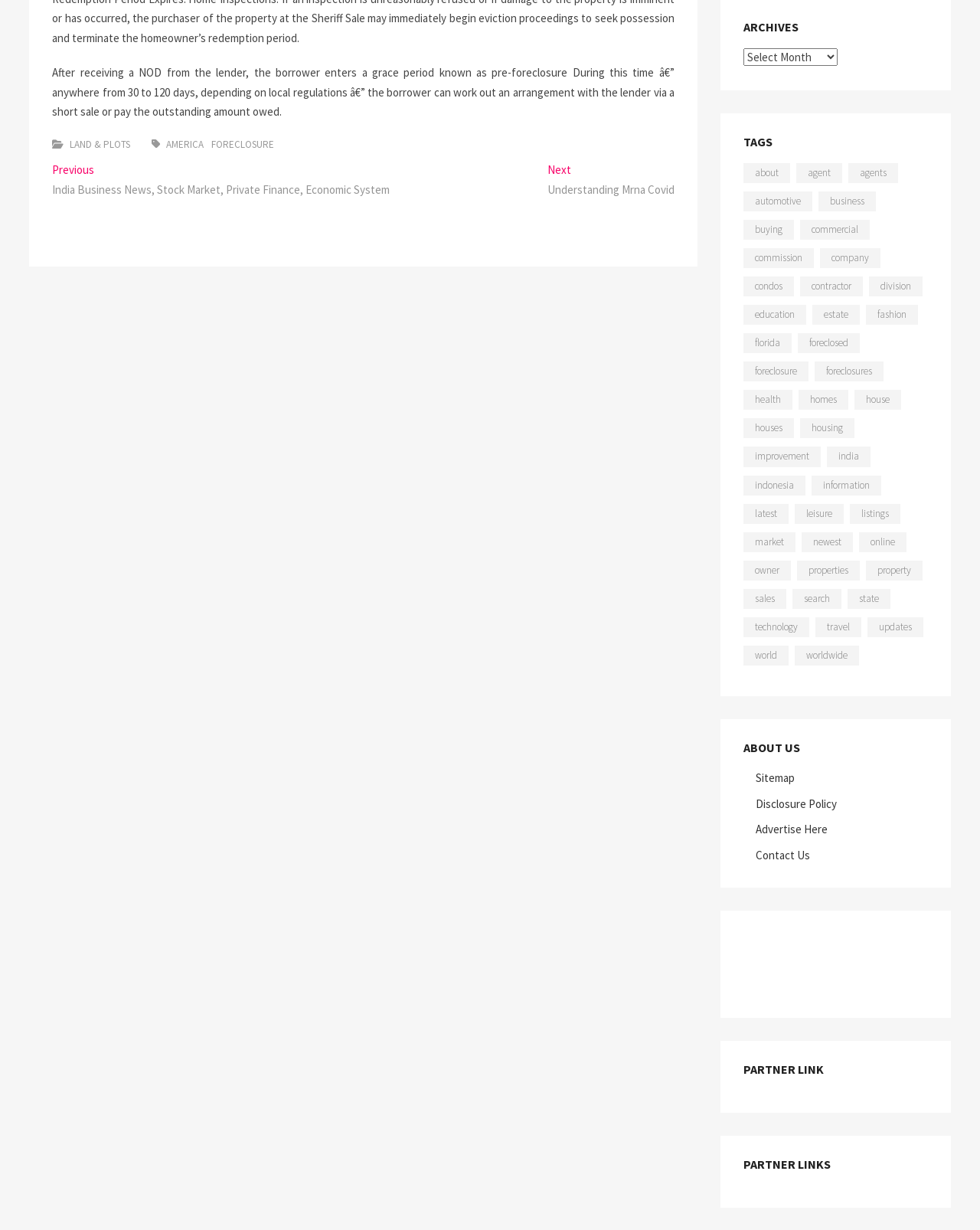Determine the bounding box for the described HTML element: "alt="South Mini Mart & Pizza"". Ensure the coordinates are four float numbers between 0 and 1 in the format [left, top, right, bottom].

None